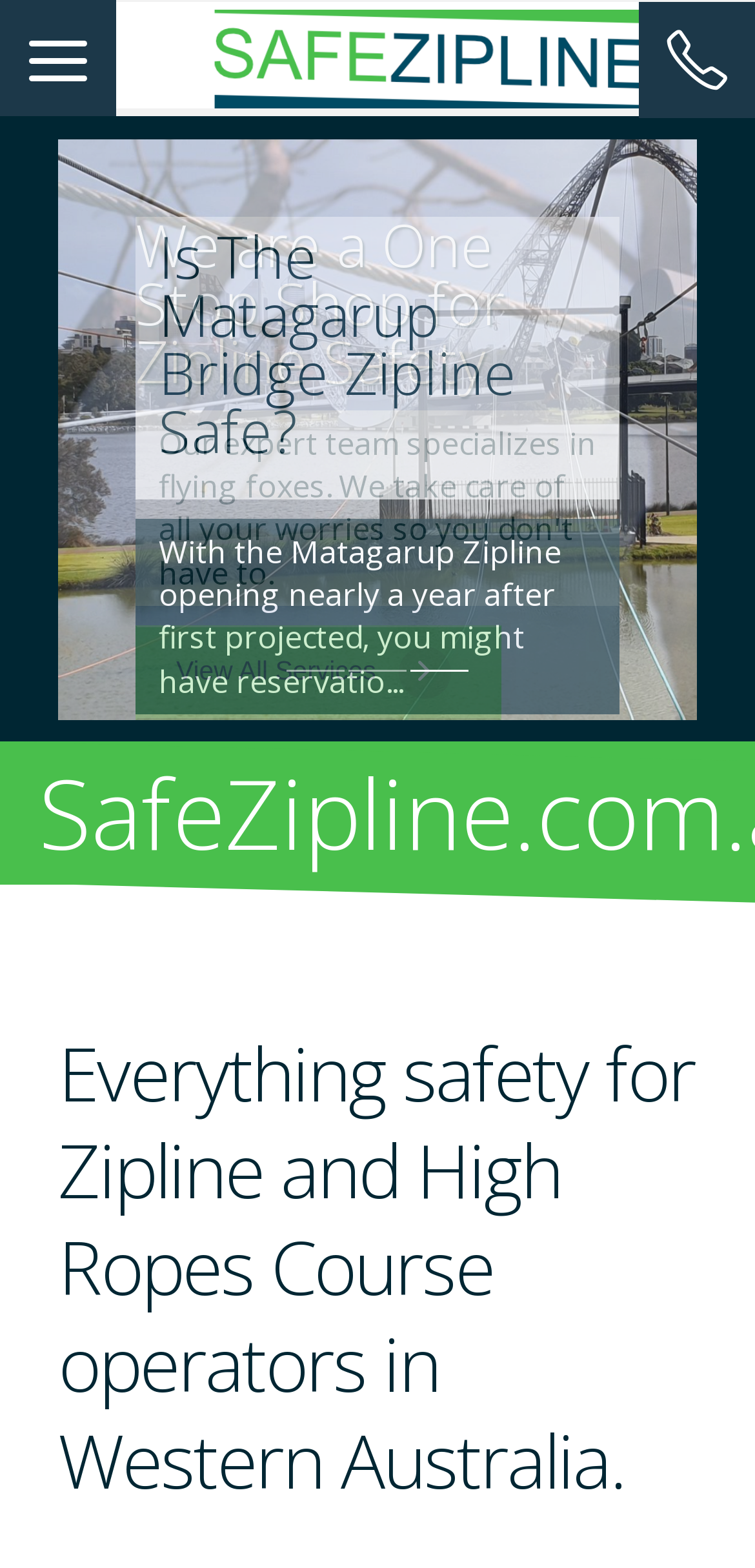Offer a detailed account of what is visible on the webpage.

The webpage is titled "Home" and appears to be a landing page for SafeZipline.com.au, a website focused on safety for zipline and high ropes course operators in Western Australia. 

At the top left of the page, there is a link labeled "Home". To the right of this link, there is another link with an icon represented by "\ue600". 

Below these links, a prominent call-to-action is displayed, which is a link that invites users to take a 2-minute quiz to discover if their zipline suffers from a common cause of flying fox failure. This link contains a button labeled "Do The Quiz" with an accompanying icon. 

Above the call-to-action, there is a header section that spans the full width of the page. Within this section, the website's title "SafeZipline.com.au" is displayed prominently. 

Below the header, there is a heading that summarizes the website's purpose, stating that it provides everything related to safety for zipline and high ropes course operators in Western Australia.